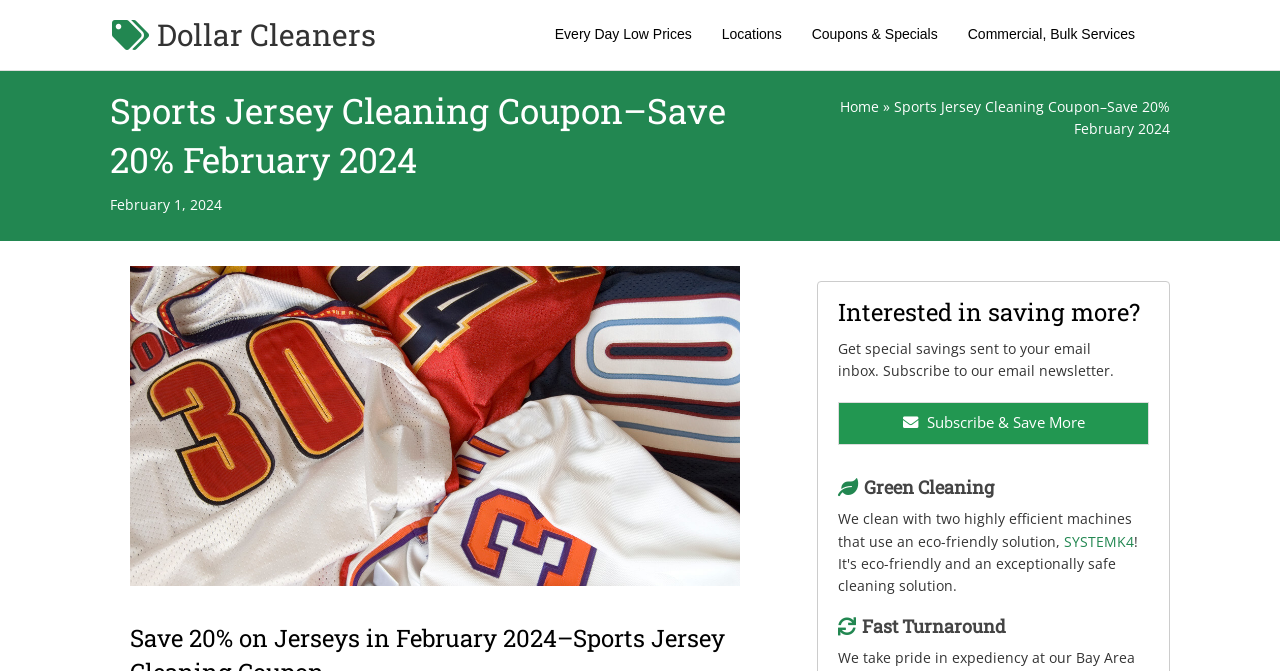Could you determine the bounding box coordinates of the clickable element to complete the instruction: "Subscribe to the email newsletter"? Provide the coordinates as four float numbers between 0 and 1, i.e., [left, top, right, bottom].

[0.655, 0.6, 0.898, 0.663]